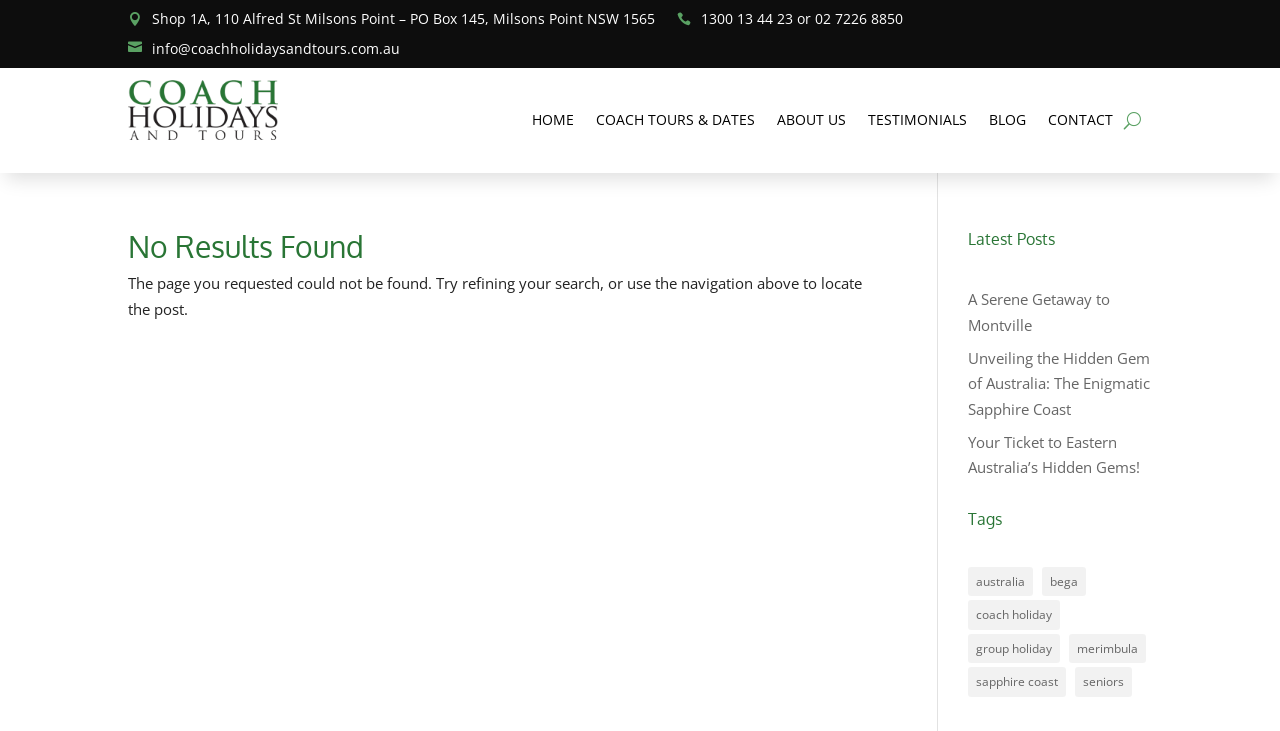Summarize the webpage with a detailed and informative caption.

This webpage appears to be an error page, indicating that the requested page could not be found. At the top left, there is a section with three links: one for a physical address, one for a phone number, and one for an email address. Below this section, there is a logo image with a link. 

To the right of the logo, there is a navigation menu with six links: HOME, COACH TOURS & DATES, ABOUT US, TESTIMONIALS, BLOG, and CONTACT. Next to the navigation menu, there is a button labeled "U". 

The main content of the page is an article section that takes up most of the page. It has a heading "No Results Found" and a paragraph of text explaining that the requested page could not be found and suggesting ways to refine the search or use the navigation menu. 

Below the article section, there is a heading "Latest Posts" followed by three links to blog posts with descriptive titles. Further down, there is a heading "Tags" with five links to tags, each with a description of the number of items associated with it.